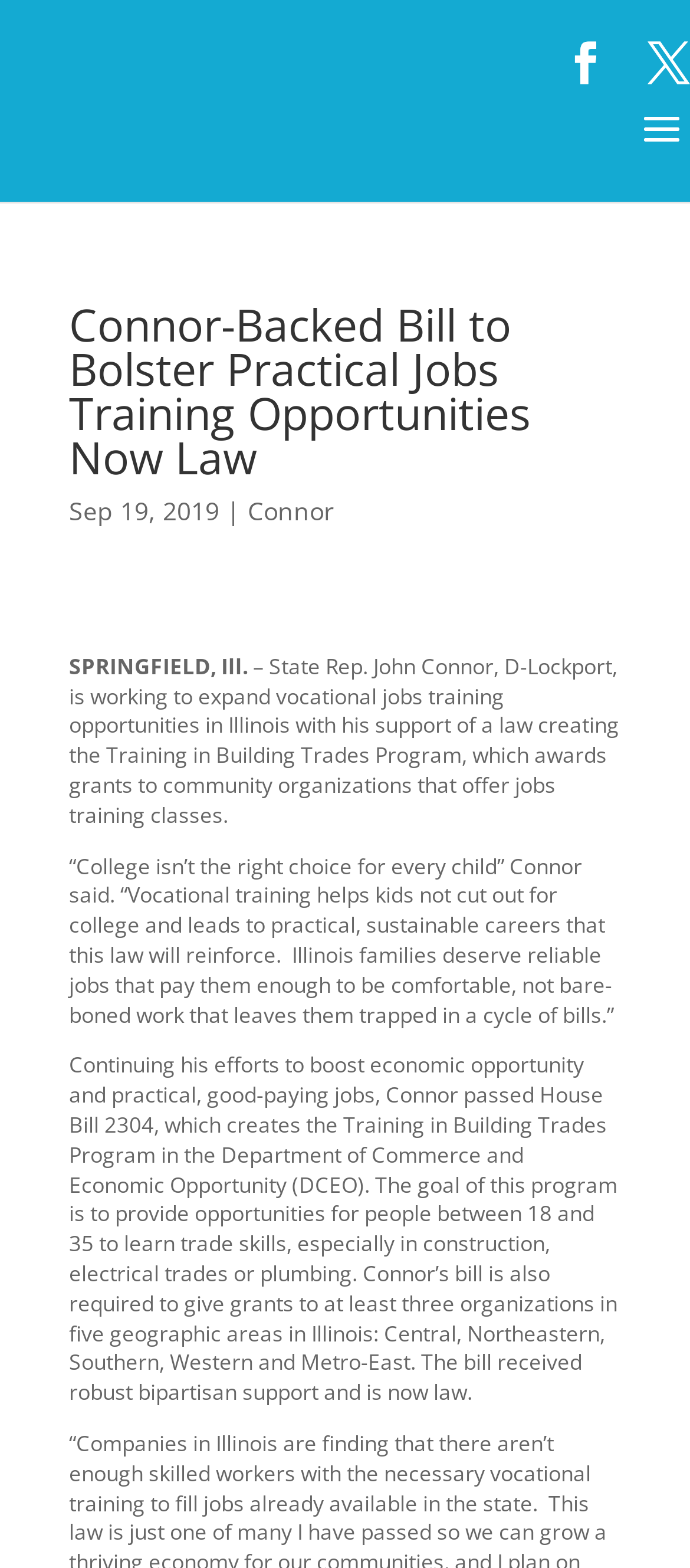What is the purpose of the Training in Building Trades Program?
Craft a detailed and extensive response to the question.

The program aims to provide opportunities for people between 18 and 35 to learn trade skills, especially in construction, electrical trades, or plumbing, and to give grants to at least three organizations in five geographic areas in Illinois.